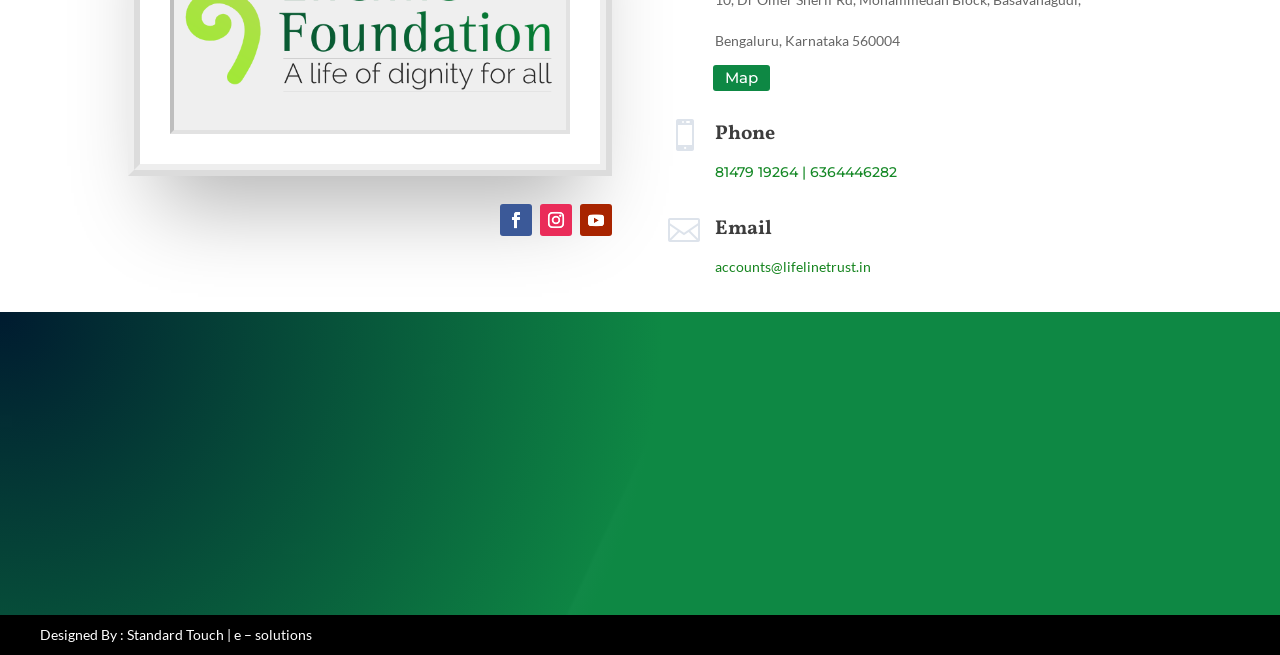Specify the bounding box coordinates of the area to click in order to execute this command: 'View map'. The coordinates should consist of four float numbers ranging from 0 to 1, and should be formatted as [left, top, right, bottom].

[0.557, 0.1, 0.602, 0.139]